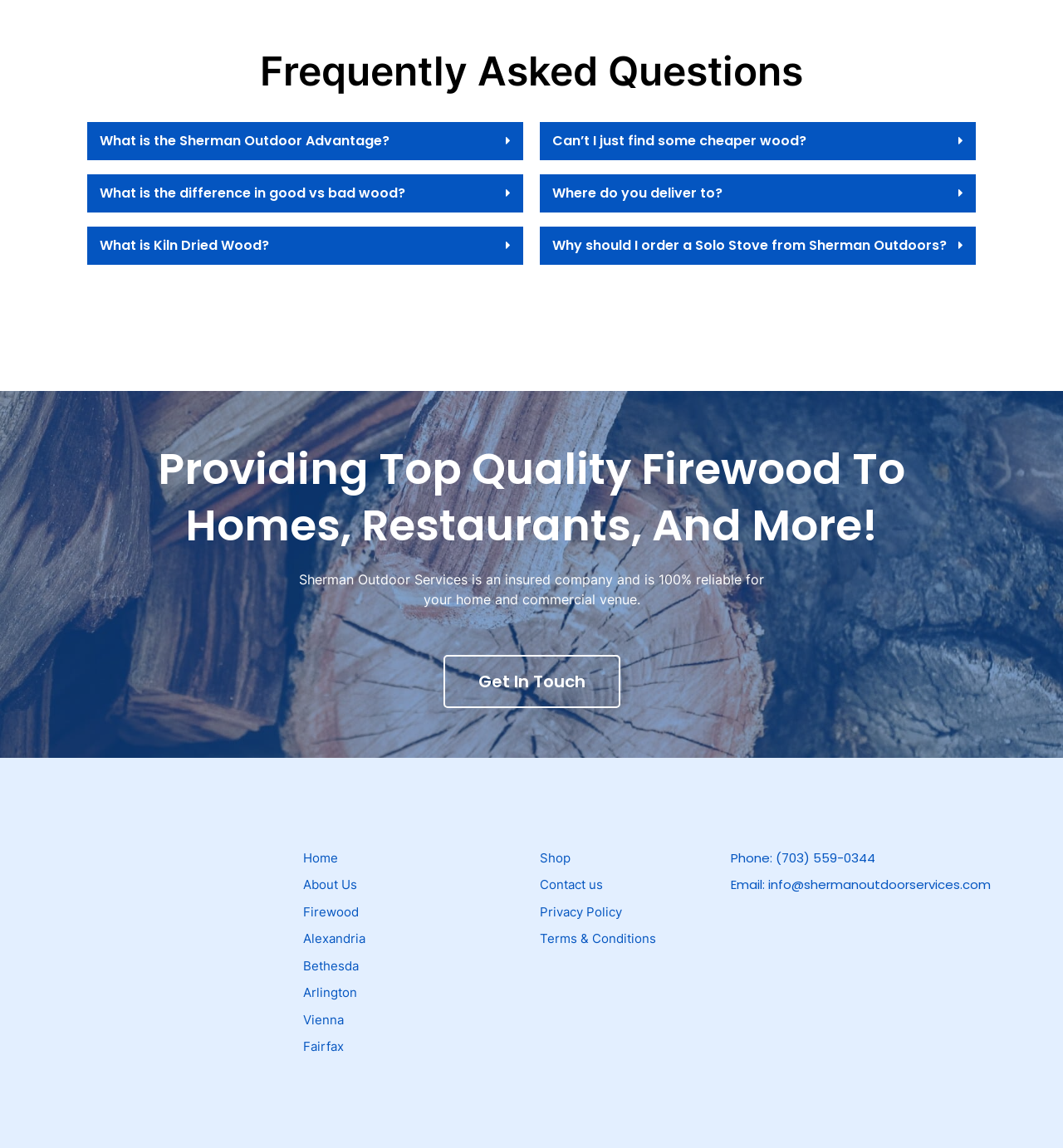What areas does Sherman Outdoor Services deliver to?
Refer to the image and give a detailed answer to the question.

The links in the middle of the page list various locations, including Alexandria, Bethesda, Arlington, and more. This suggests that Sherman Outdoor Services delivers to these areas.